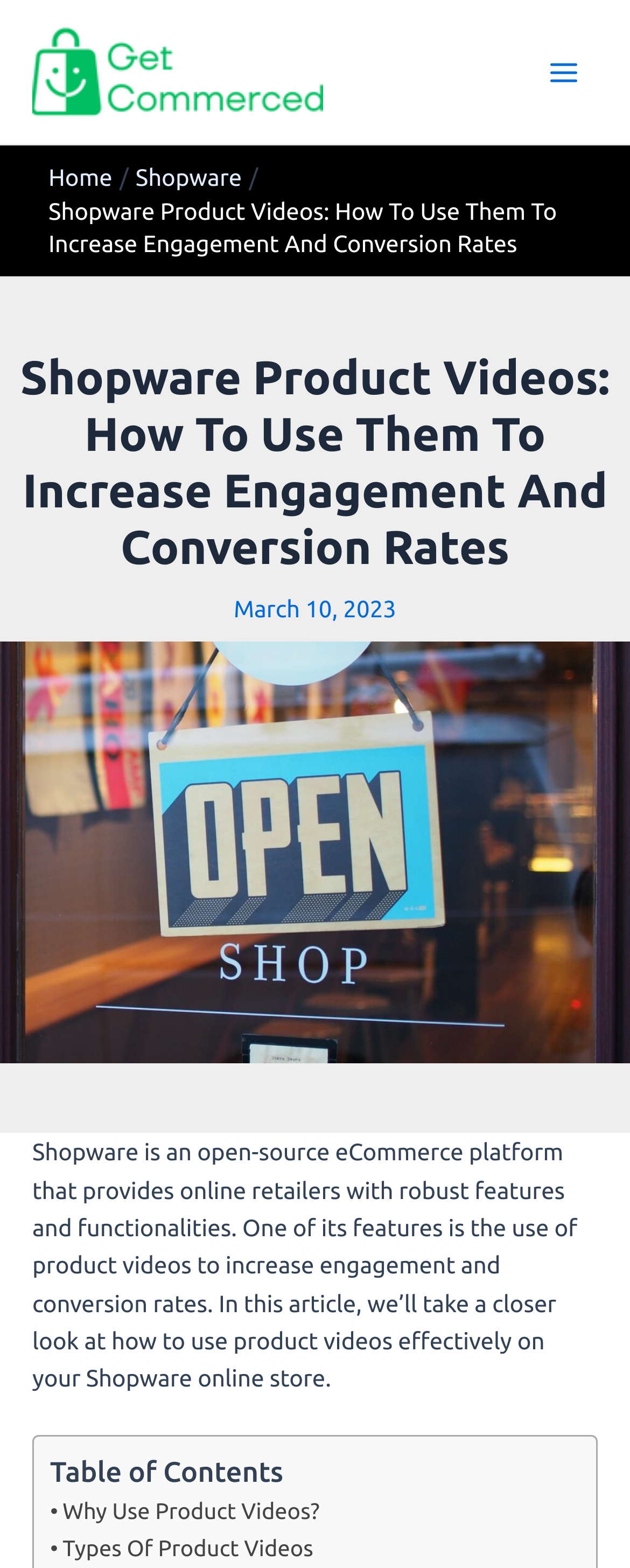What is the date of this article?
Please provide a comprehensive and detailed answer to the question.

The date of the article is mentioned in the StaticText element with the text 'March 10, 2023'.